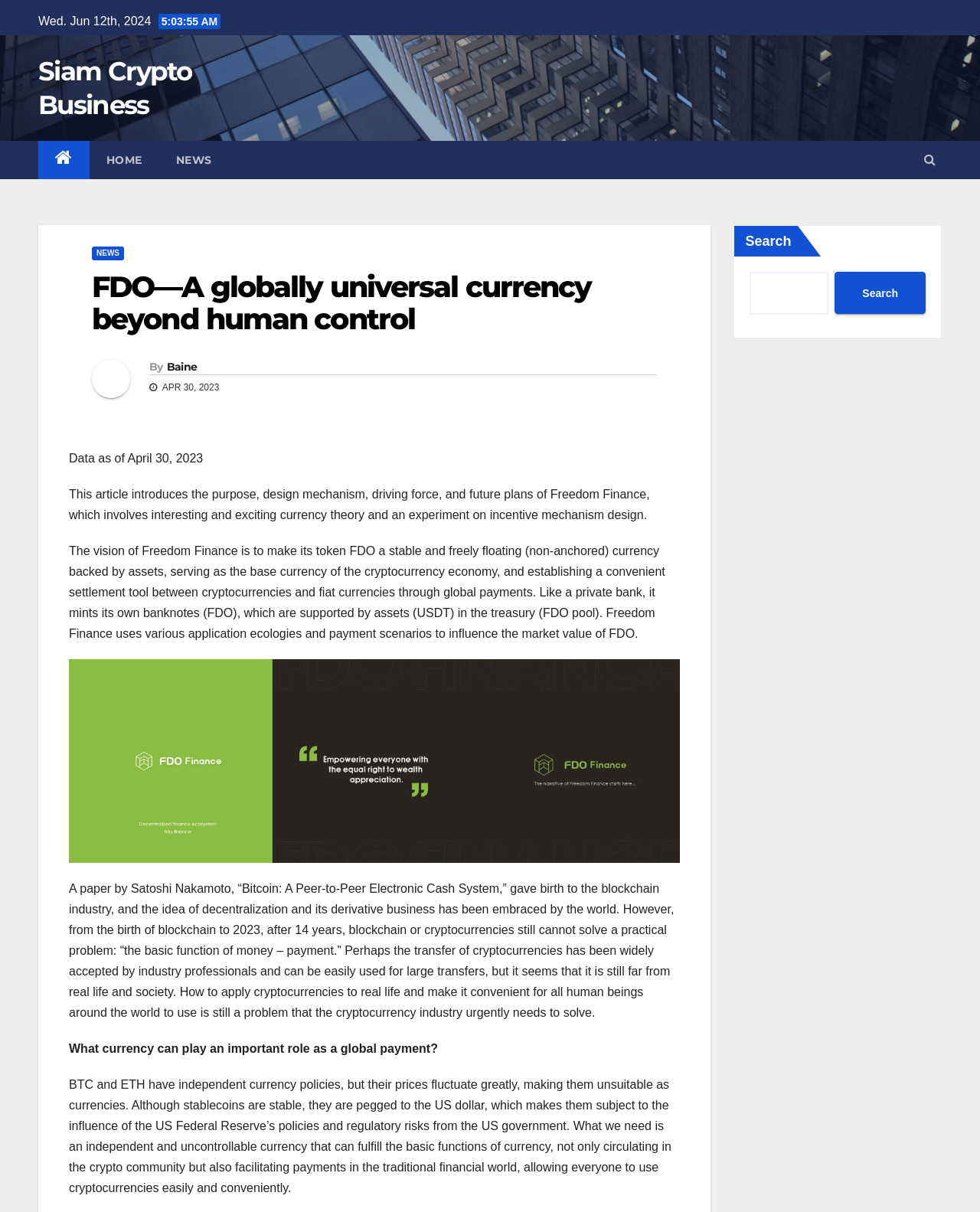Look at the image and answer the question in detail:
What is the date mentioned at the top of the webpage?

The date is mentioned at the top of the webpage, which is 'Wed. Jun 12th, 2024', indicating the current date or the date of publication of the article.